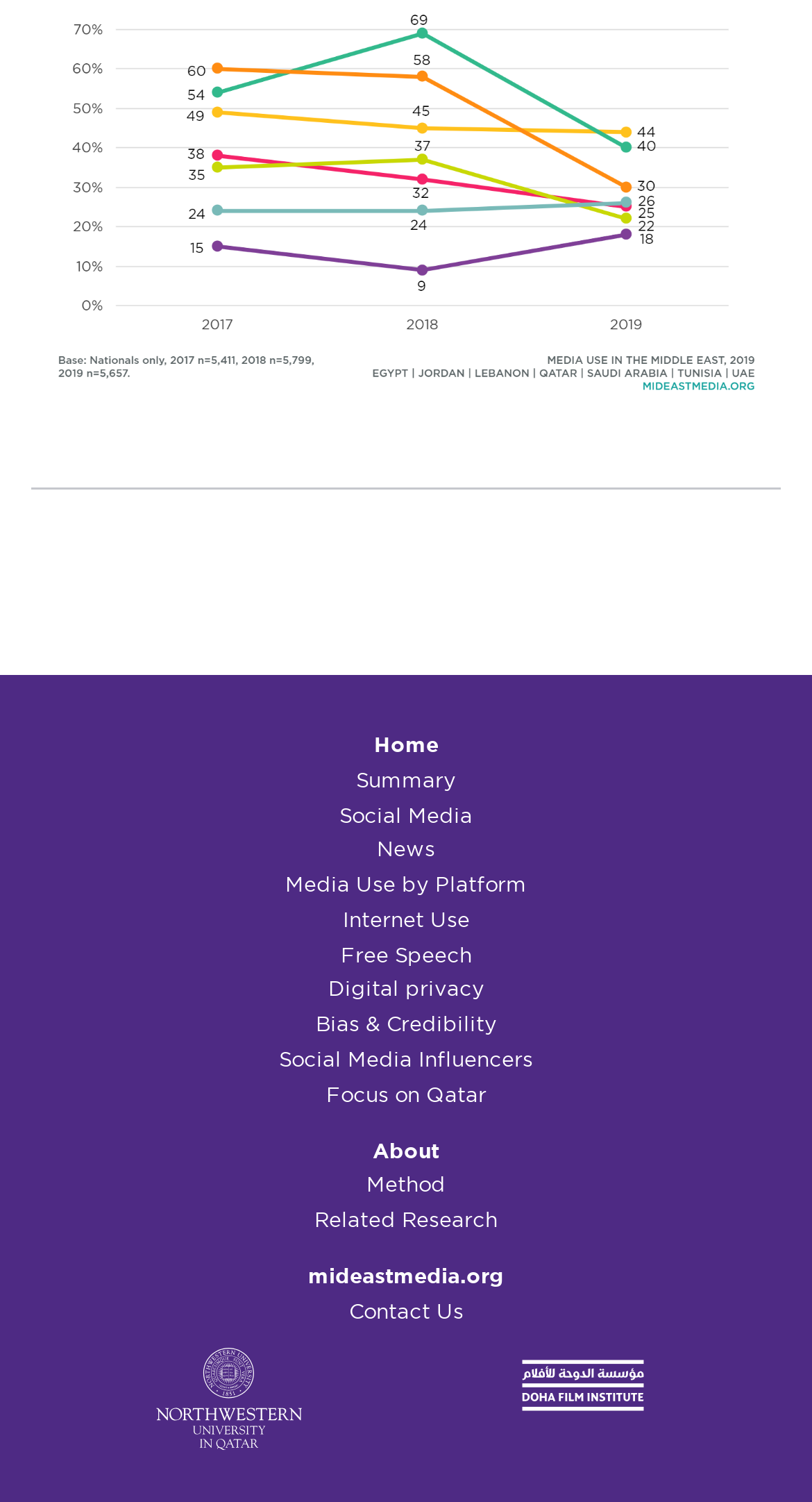How many links are there on the webpage?
Please provide a single word or phrase as the answer based on the screenshot.

15